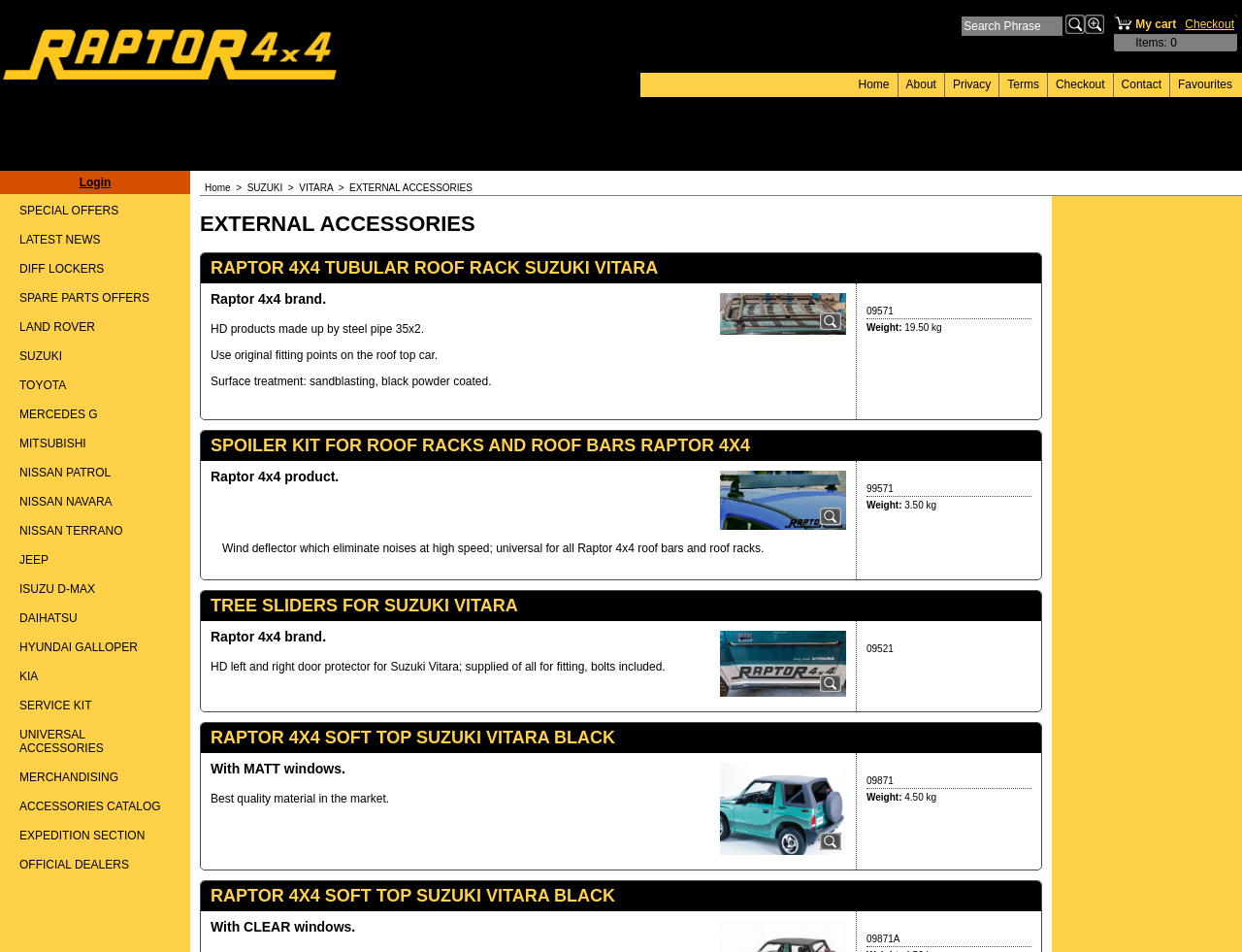Locate the coordinates of the bounding box for the clickable region that fulfills this instruction: "View special offers".

[0.016, 0.214, 0.138, 0.228]